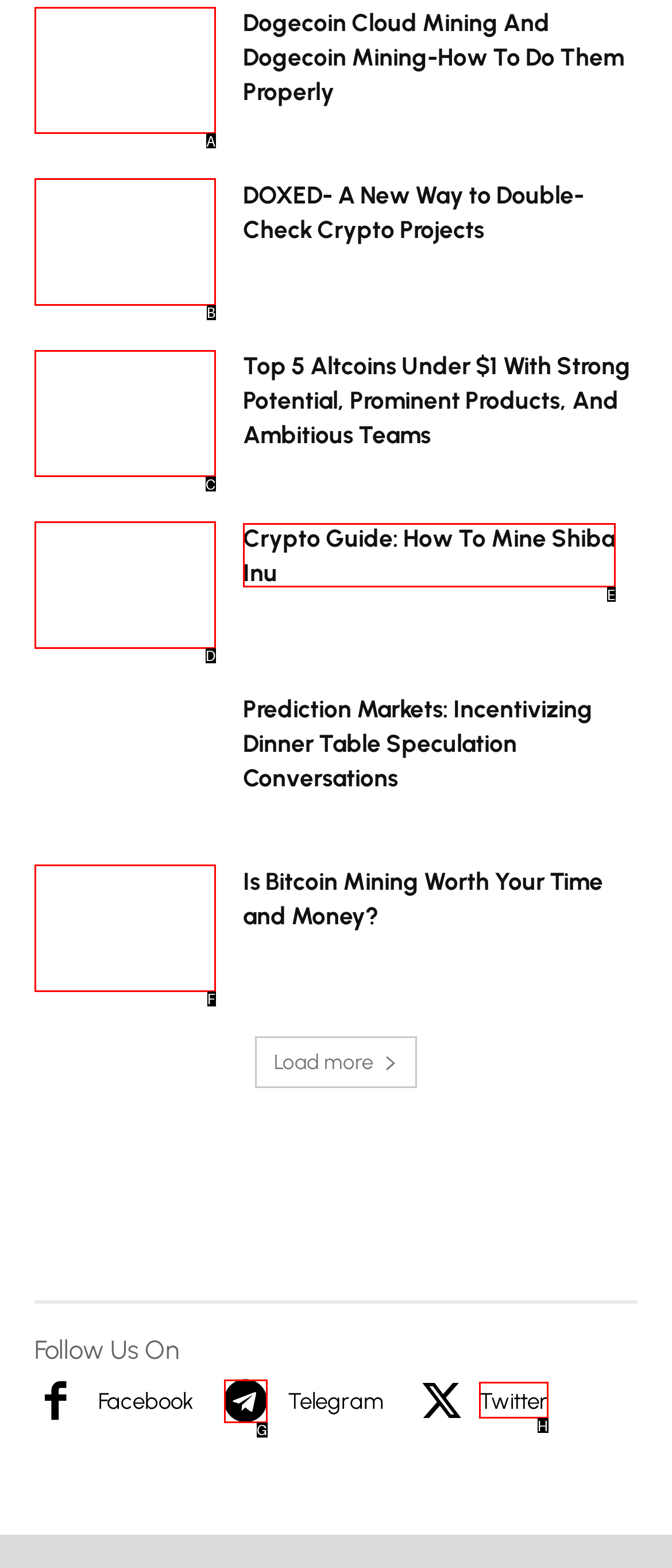Match the element description to one of the options: Telegram
Respond with the corresponding option's letter.

G